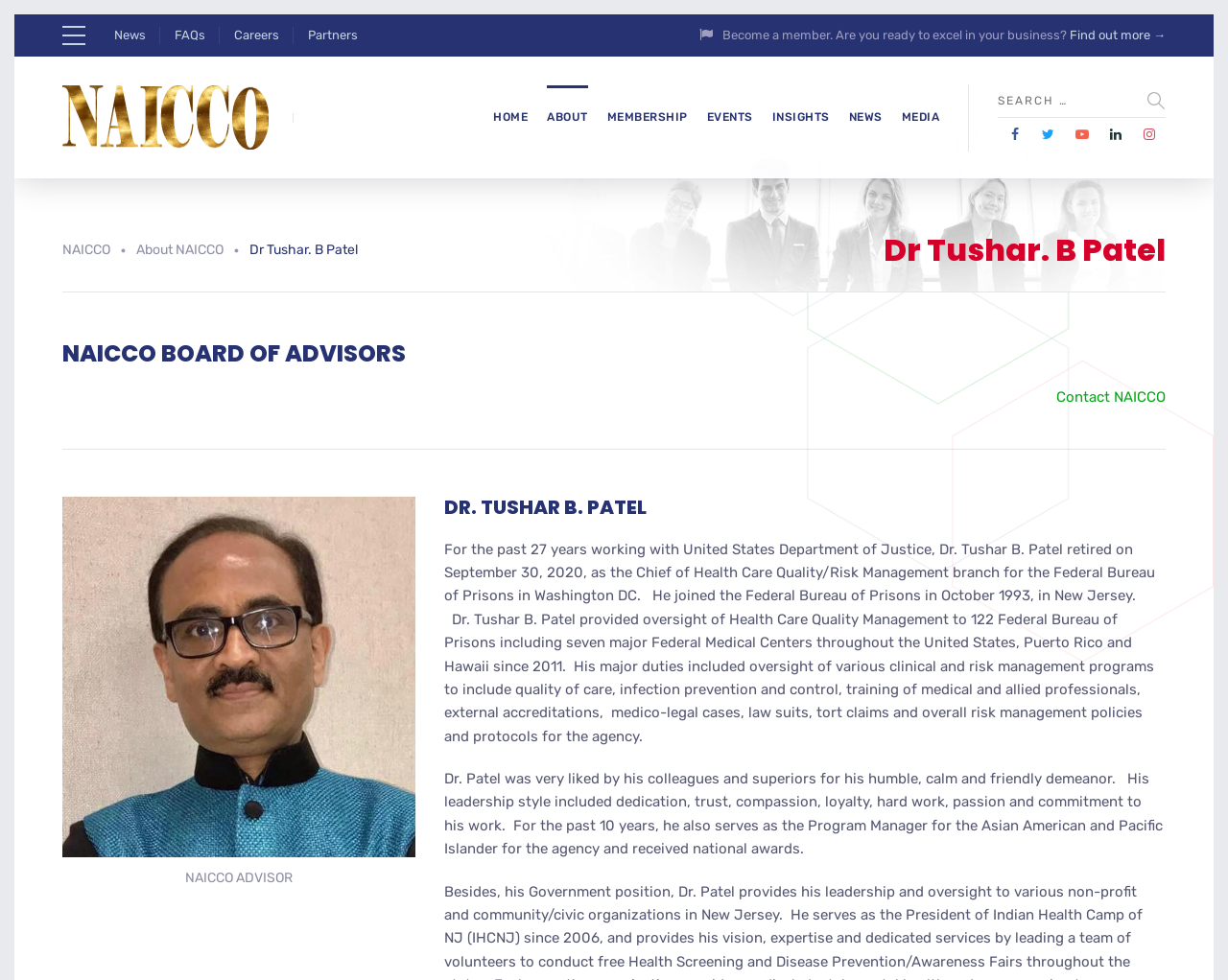Please determine the bounding box coordinates for the element that should be clicked to follow these instructions: "Contact NAICCO".

[0.86, 0.397, 0.949, 0.414]